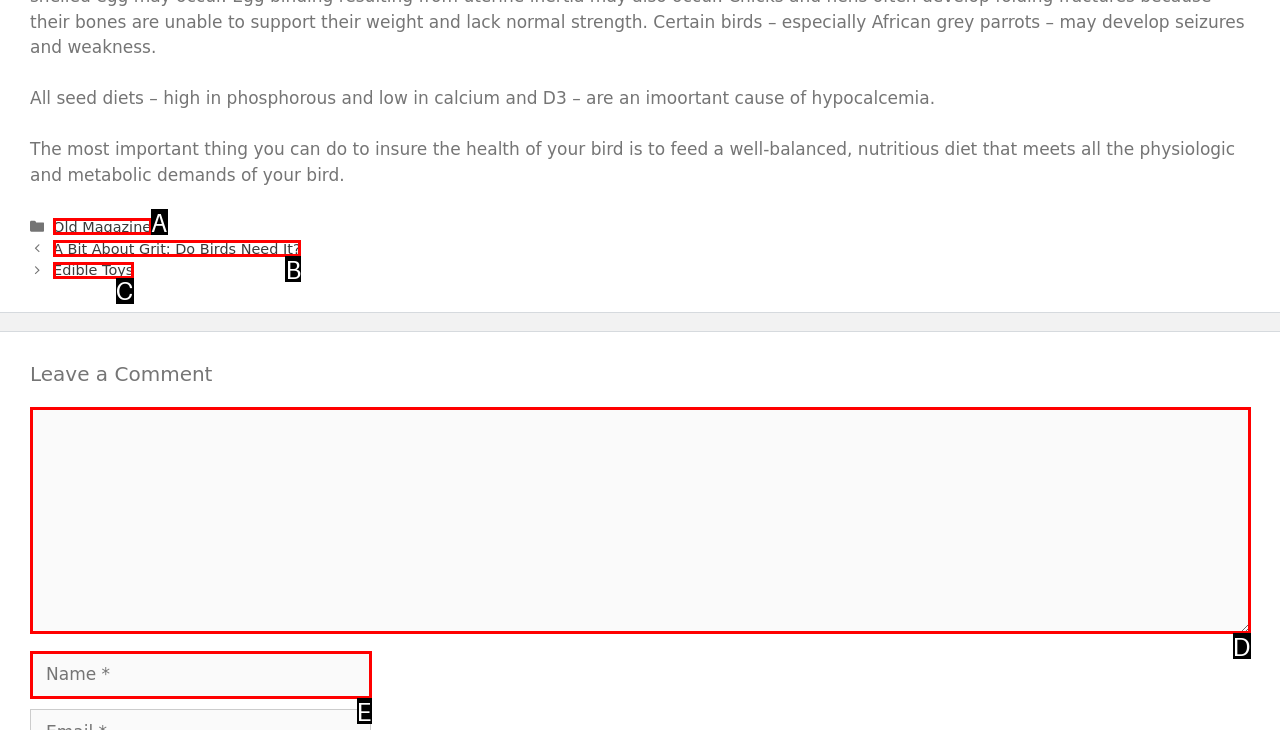Based on the element description: parent_node: FITNESS, choose the HTML element that matches best. Provide the letter of your selected option.

None